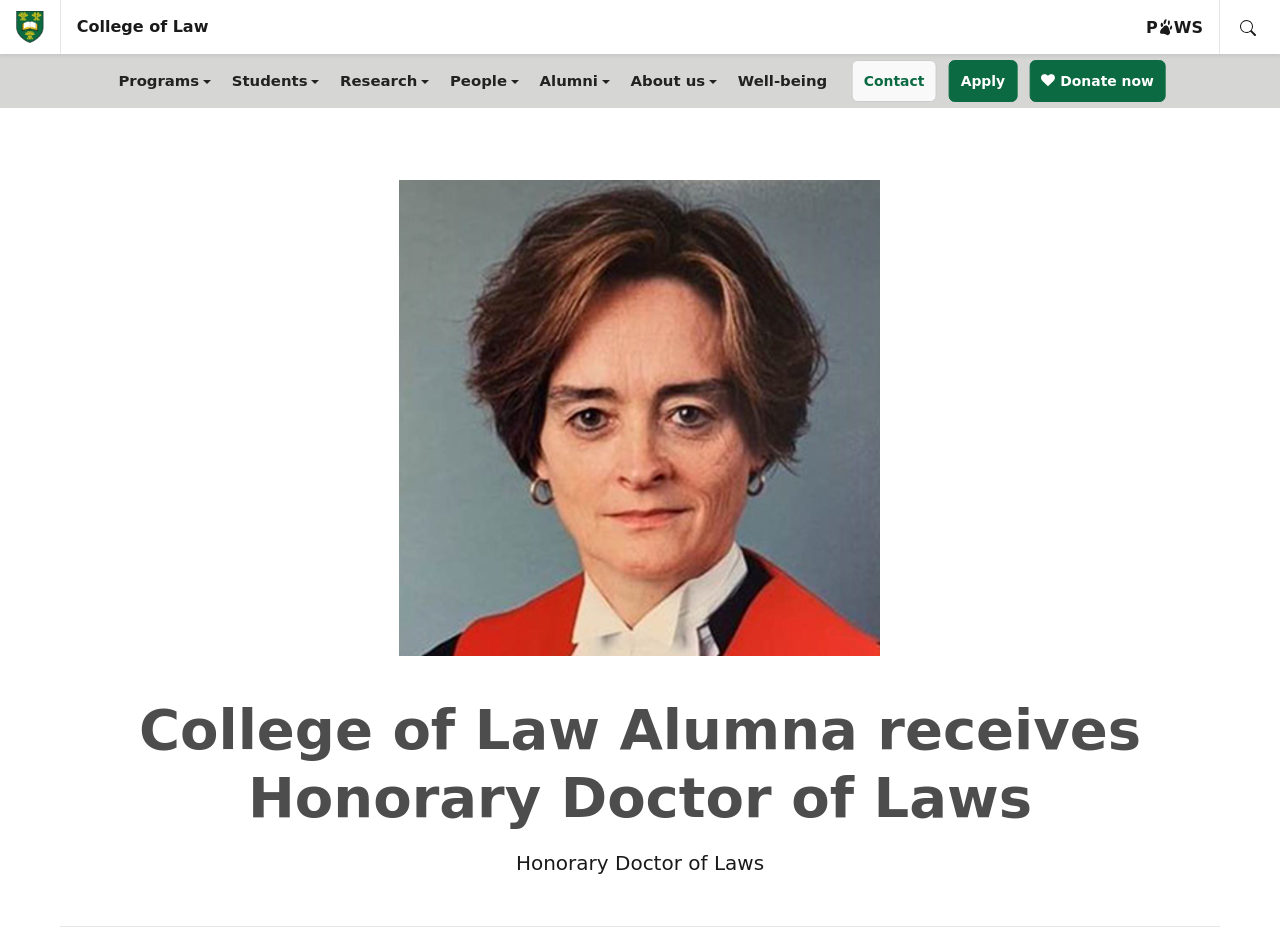Can you specify the bounding box coordinates of the area that needs to be clicked to fulfill the following instruction: "Go to the 'Programs' page"?

[0.084, 0.058, 0.173, 0.116]